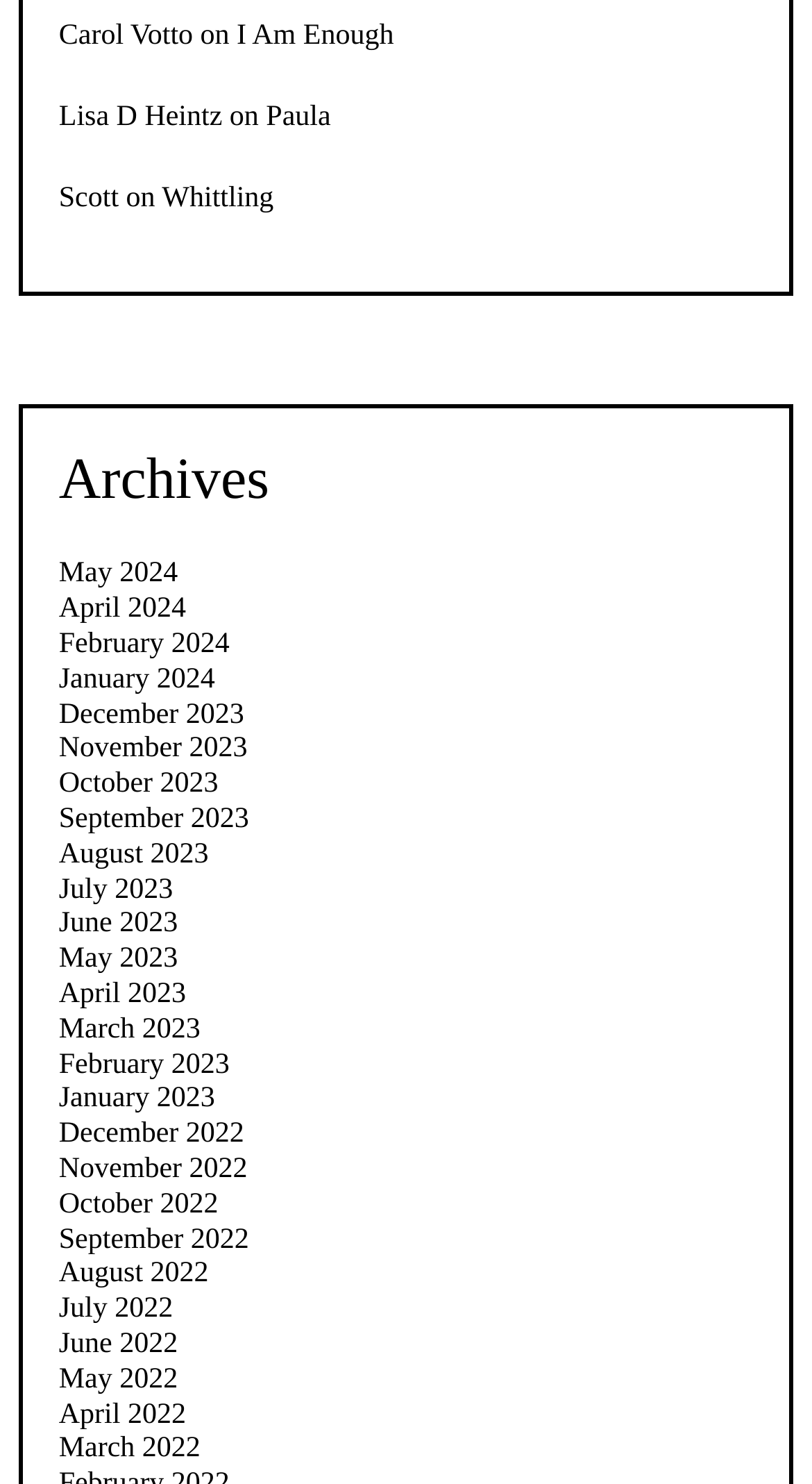Could you indicate the bounding box coordinates of the region to click in order to complete this instruction: "view Carol Votto's profile".

[0.072, 0.014, 0.238, 0.035]